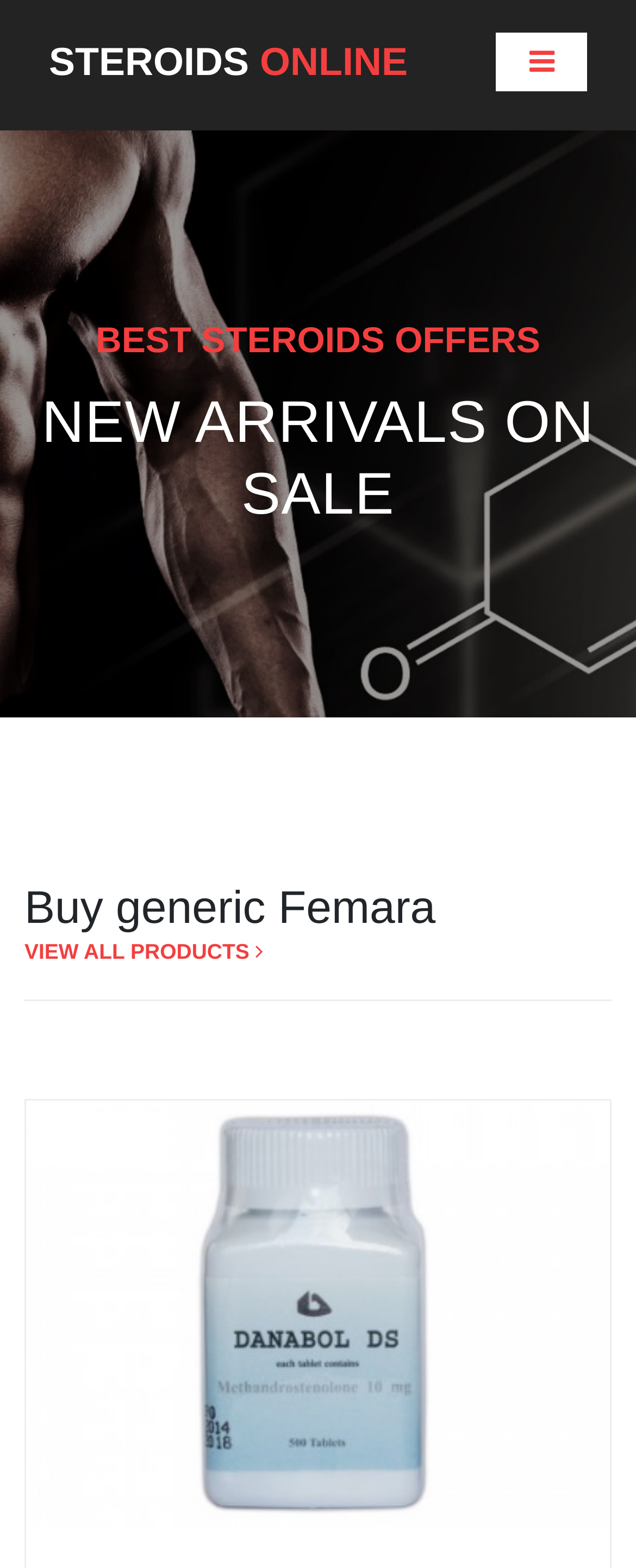How many main sections are on the webpage?
Using the image, respond with a single word or phrase.

Three